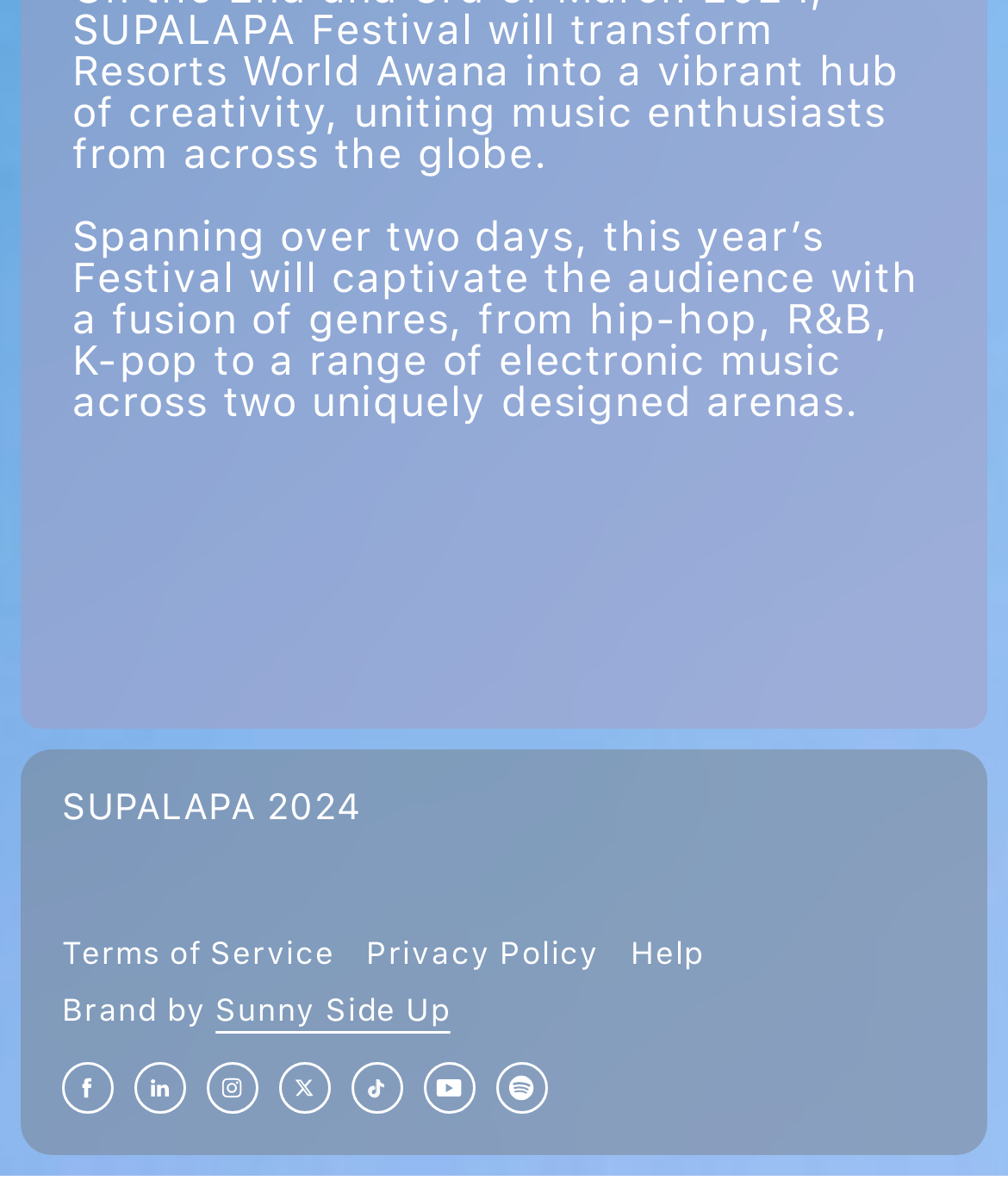Provide the bounding box coordinates for the UI element that is described by this text: "YouTube". The coordinates should be in the form of four float numbers between 0 and 1: [left, top, right, bottom].

[0.421, 0.887, 0.472, 0.93]